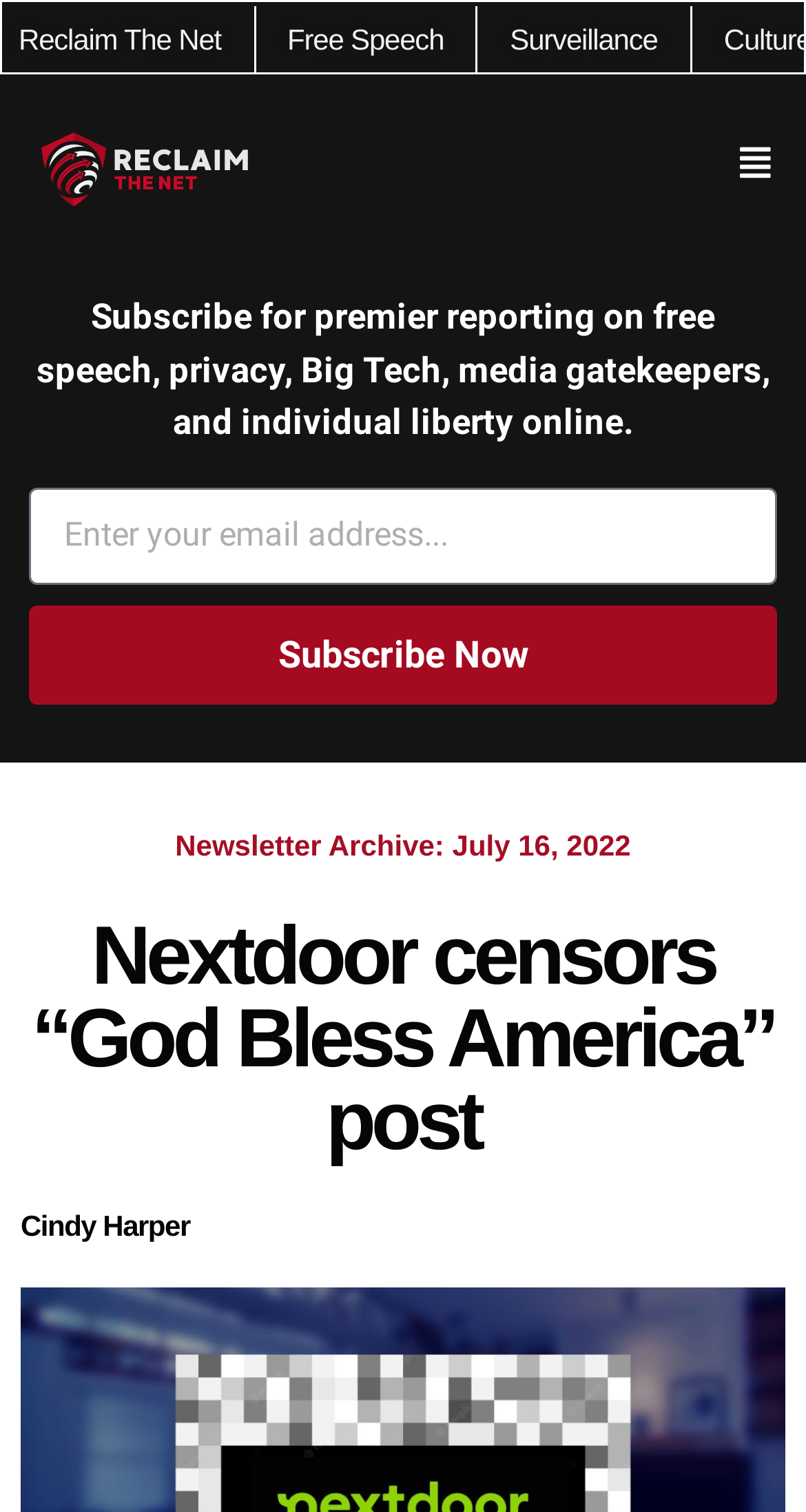Identify the bounding box for the given UI element using the description provided. Coordinates should be in the format (top-left x, top-left y, bottom-right x, bottom-right y) and must be between 0 and 1. Here is the description: Surveillance

[0.633, 0.012, 0.816, 0.041]